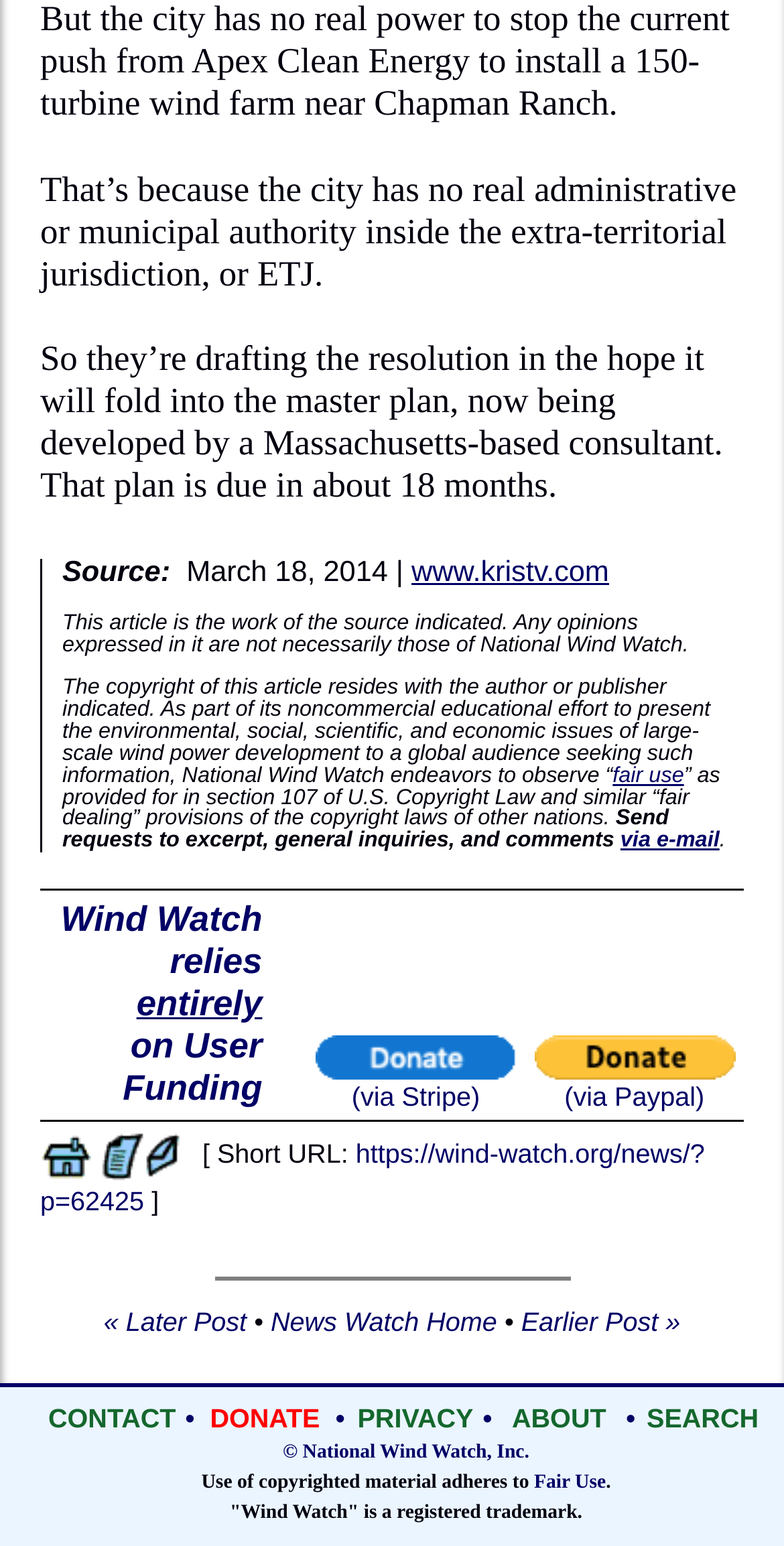Give a one-word or short phrase answer to this question: 
What is the purpose of the 'Donate' buttons?

To support National Wind Watch